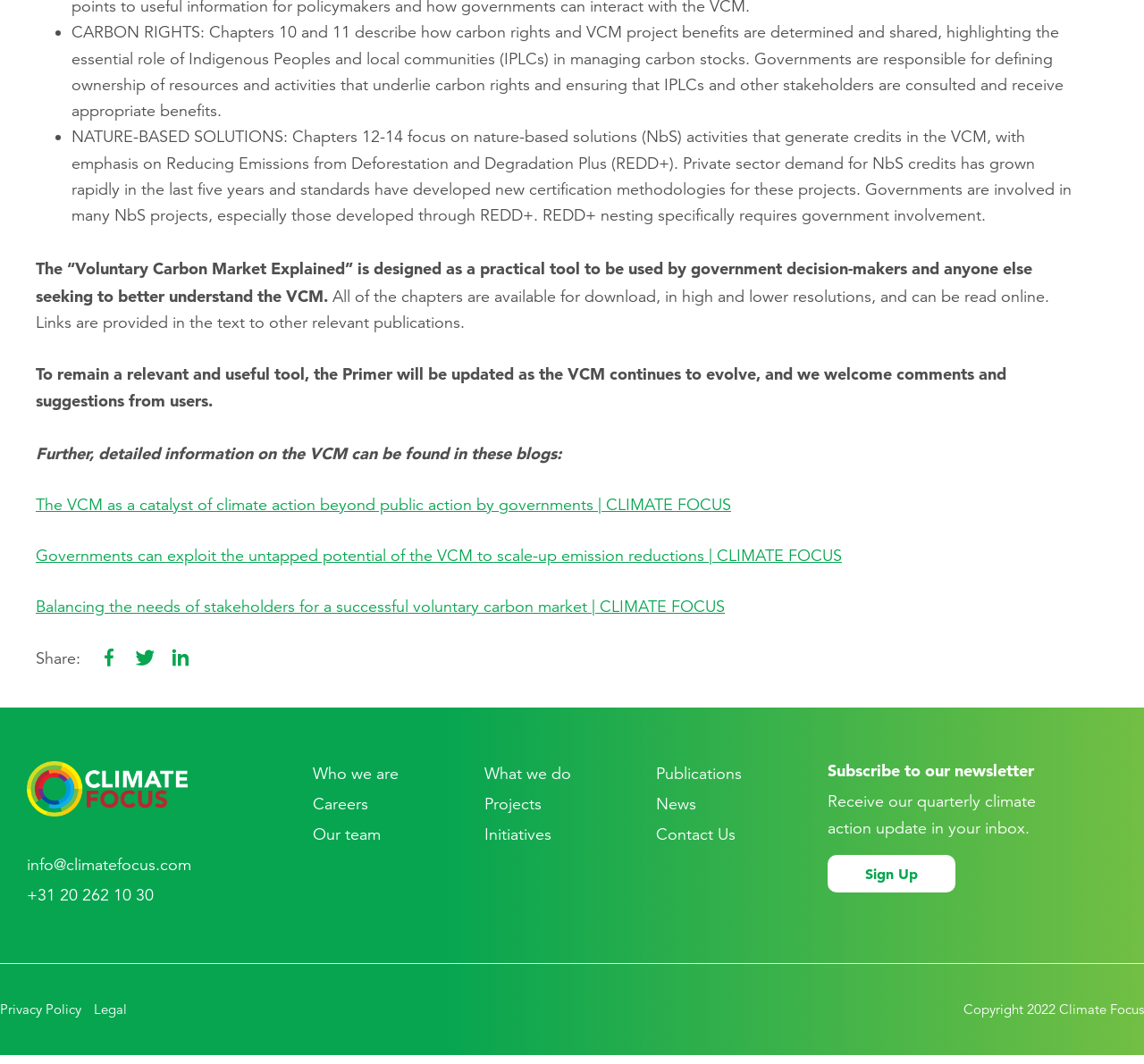Determine the bounding box for the UI element as described: "parent_node: Share:". The coordinates should be represented as four float numbers between 0 and 1, formatted as [left, top, right, bottom].

[0.133, 0.607, 0.164, 0.631]